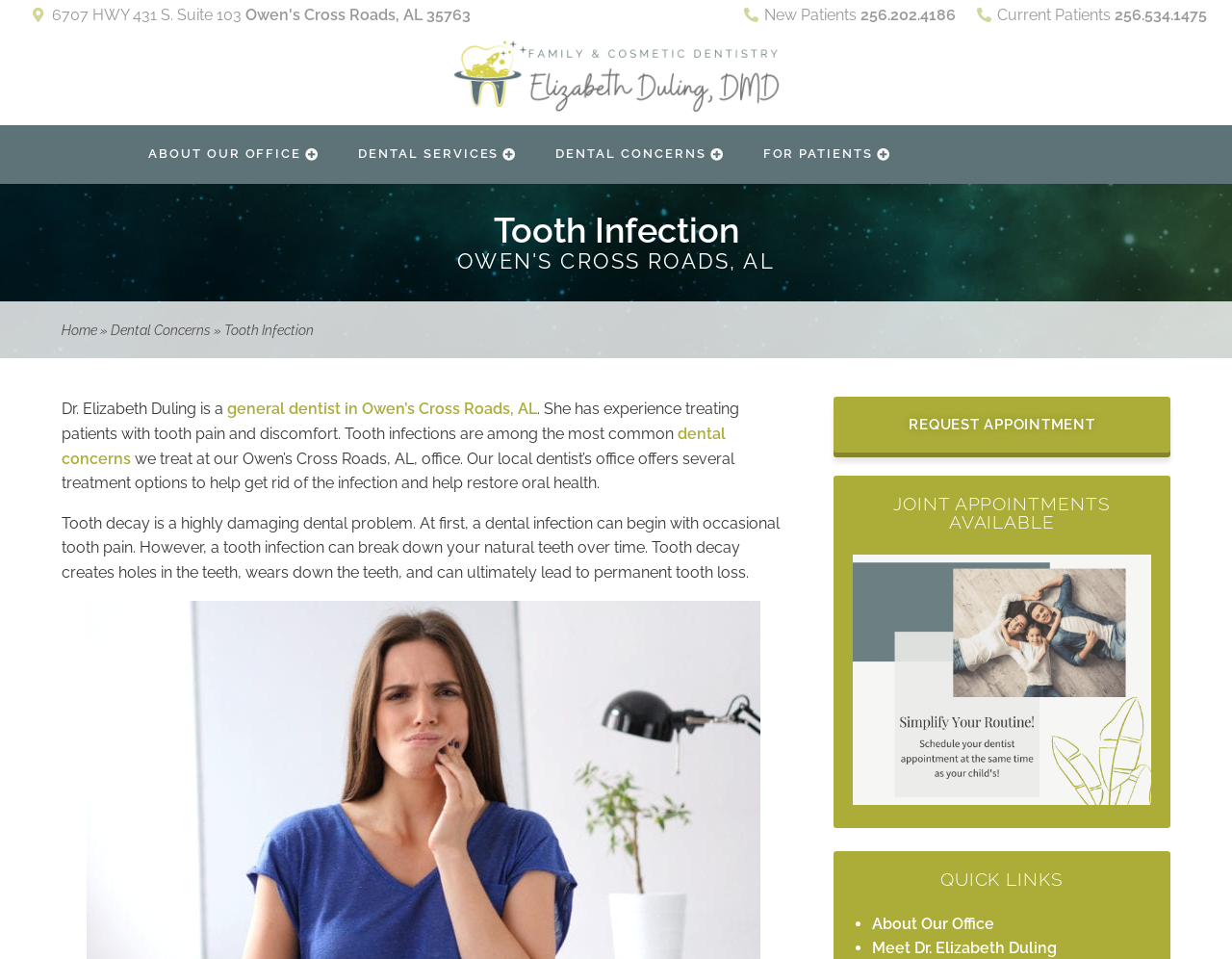Describe all the key features of the webpage in detail.

This webpage is about Dr. Elizabeth Duling, a general dentist in Owen's Cross Roads, AL, who treats patients with tooth infections. At the top of the page, there is a logo with the text "Family & Cosmetic Dentistry: Elizabeth Duling, DMD" and an image of the same. Below the logo, there are three columns of text: the office address "6707 HWY 431 S. Suite 103" on the left, phone numbers for current and new patients in the middle, and a link to the "ABOUT OUR OFFICE" section on the right.

The main content of the page is divided into sections. The first section has a heading "Tooth Infection OWEN'S CROSS ROADS, AL" and a paragraph of text describing Dr. Duling's experience in treating tooth infections. Below this, there are links to other sections of the website, including "Home", "Dental Concerns", and "DENTAL SERVICES".

The next section describes tooth infections in more detail, including their causes and consequences. This section is followed by a call-to-action button "REQUEST APPOINTMENT" and a section highlighting the availability of joint appointments.

On the right side of the page, there is a complementary section with a heading "QUICK LINKS" and a list of links to other pages on the website, including "About Our Office" and "Meet Dr. Elizabeth Duling". There is also an image in this section, but its content is not described.